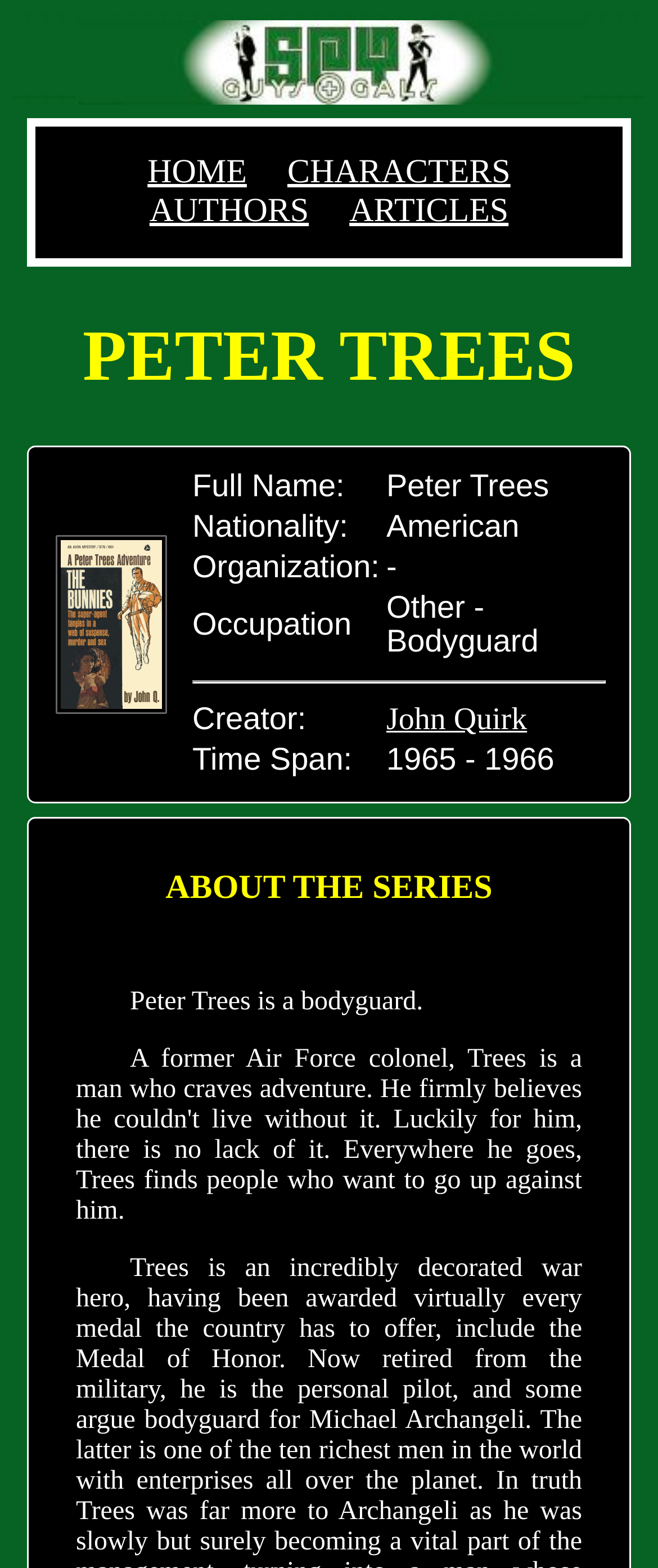Give a concise answer of one word or phrase to the question: 
What is the creator of Peter Trees?

John Quirk